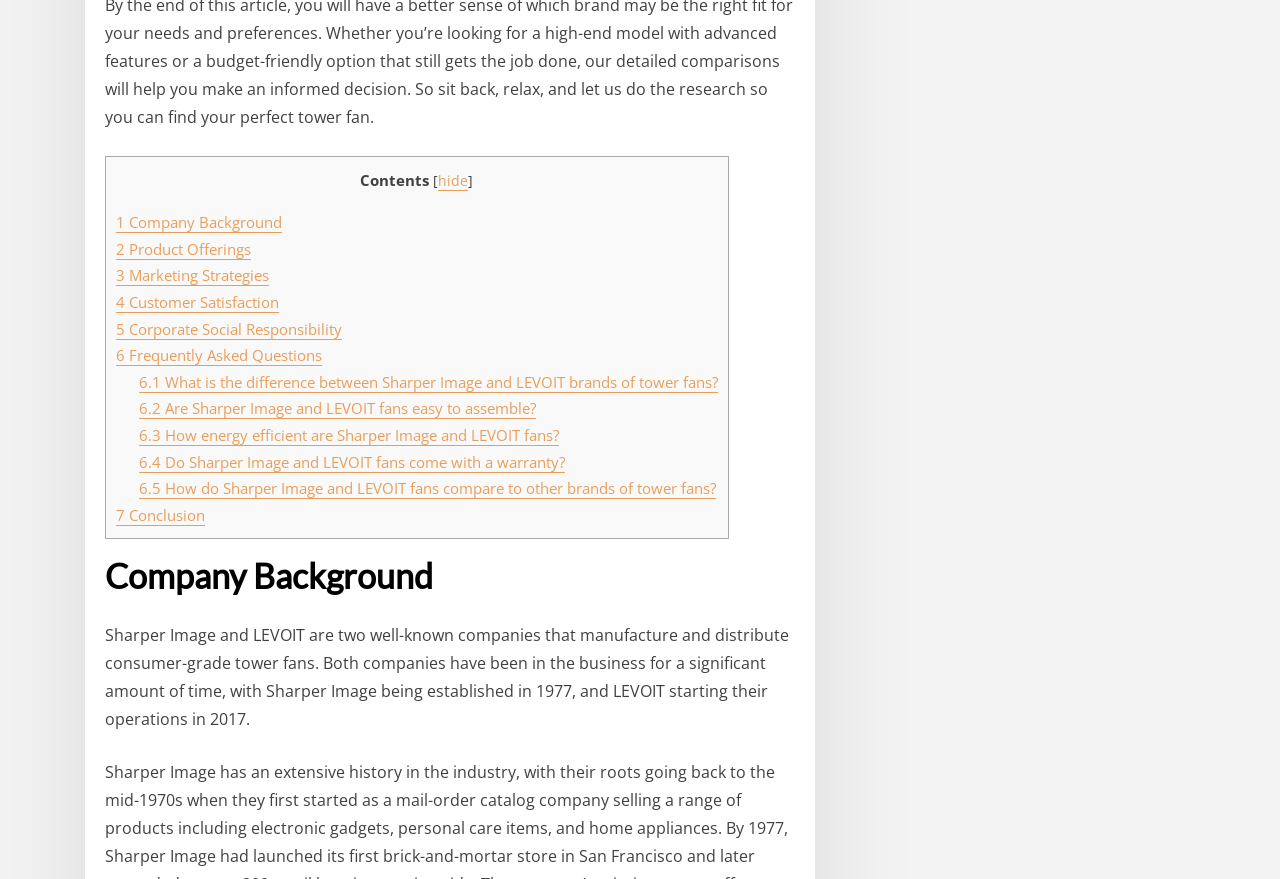Indicate the bounding box coordinates of the clickable region to achieve the following instruction: "Click on '1 Company Background'."

[0.091, 0.241, 0.22, 0.264]